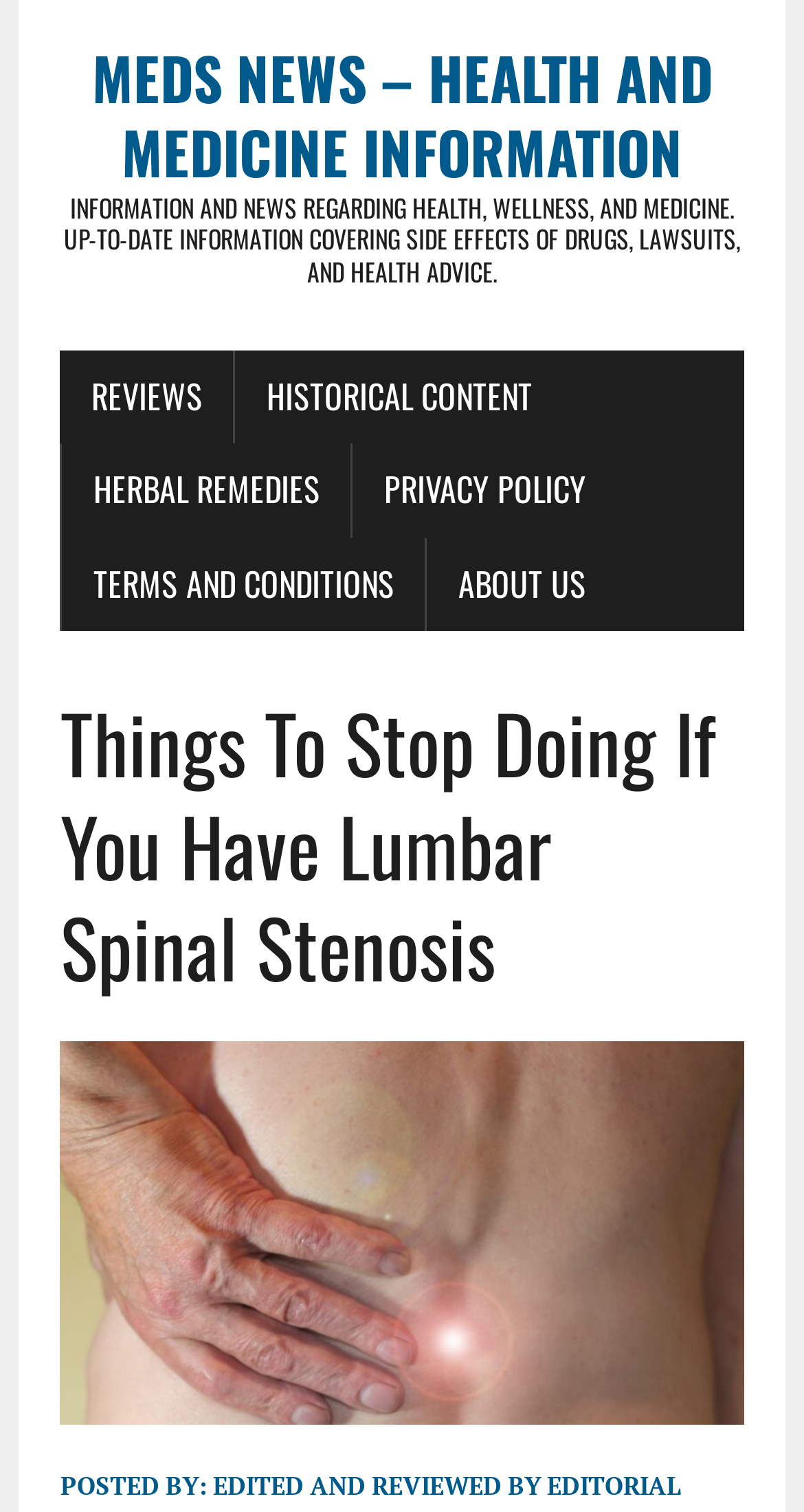Offer an extensive depiction of the webpage and its key elements.

The webpage appears to be an article about lumbar spinal stenosis, with a focus on providing health and medicine information. At the top of the page, there is a header section with a link to "Meds News – Health And Medicine Information" and a brief description of the website's content. Below this, there are several links to other sections of the website, including "REVIEWS", "HISTORICAL CONTENT", "HERBAL REMEDIES", "PRIVACY POLICY", "TERMS AND CONDITIONS", and "ABOUT US".

The main content of the page is headed by a title "Things To Stop Doing If You Have Lumbar Spinal Stenosis", which is followed by an image related to spinal back pain. The image takes up a significant portion of the page, spanning from the top-left to the bottom-right.

At the very bottom of the page, there is a small section with the text "POSTED BY:", but it does not appear to have any accompanying information. Overall, the page has a simple layout with a focus on providing informative content related to health and medicine.